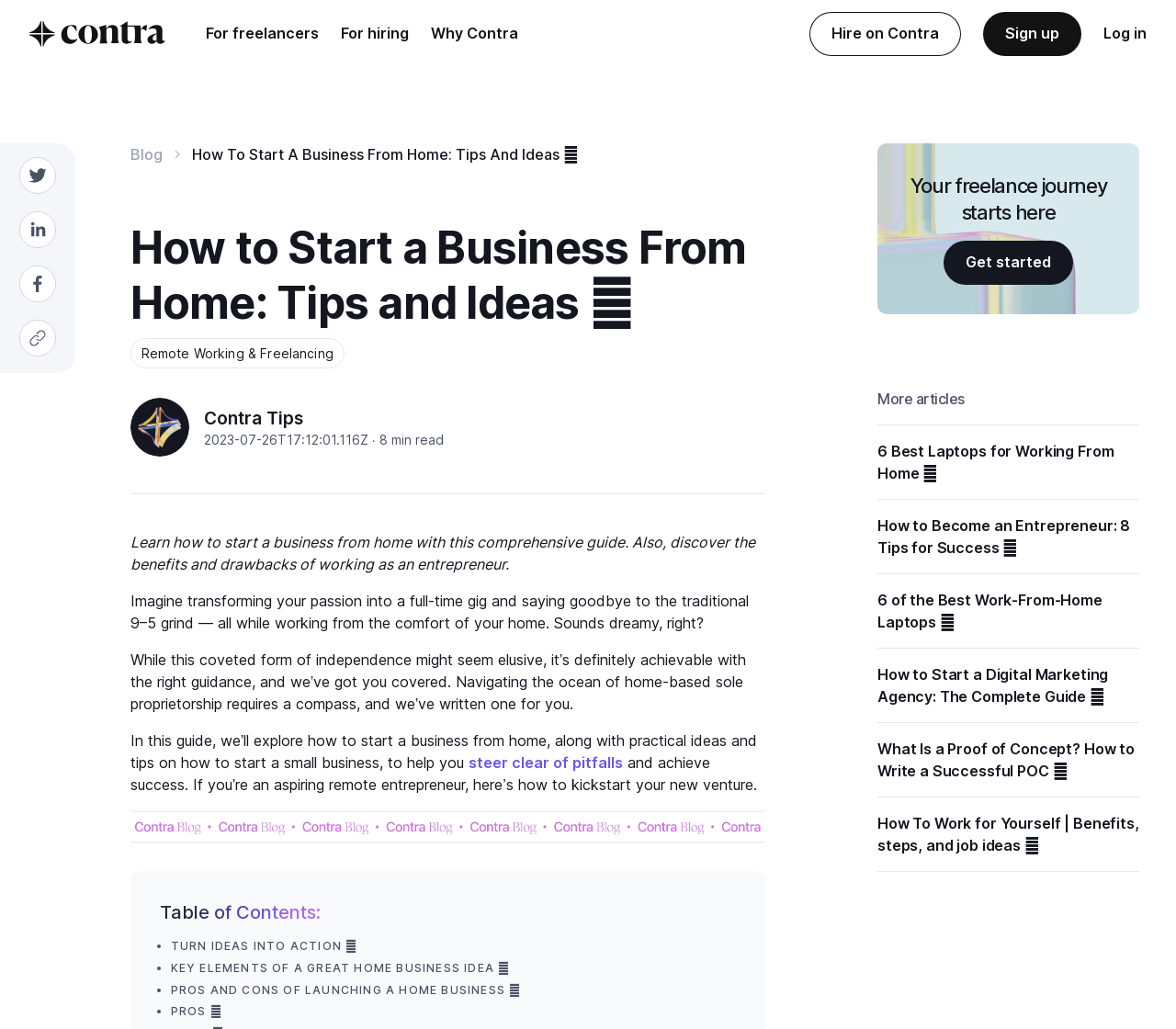Using the provided element description, identify the bounding box coordinates as (top-left x, top-left y, bottom-right x, bottom-right y). Ensure all values are between 0 and 1. Description: Pros 👍

[0.145, 0.976, 0.187, 0.991]